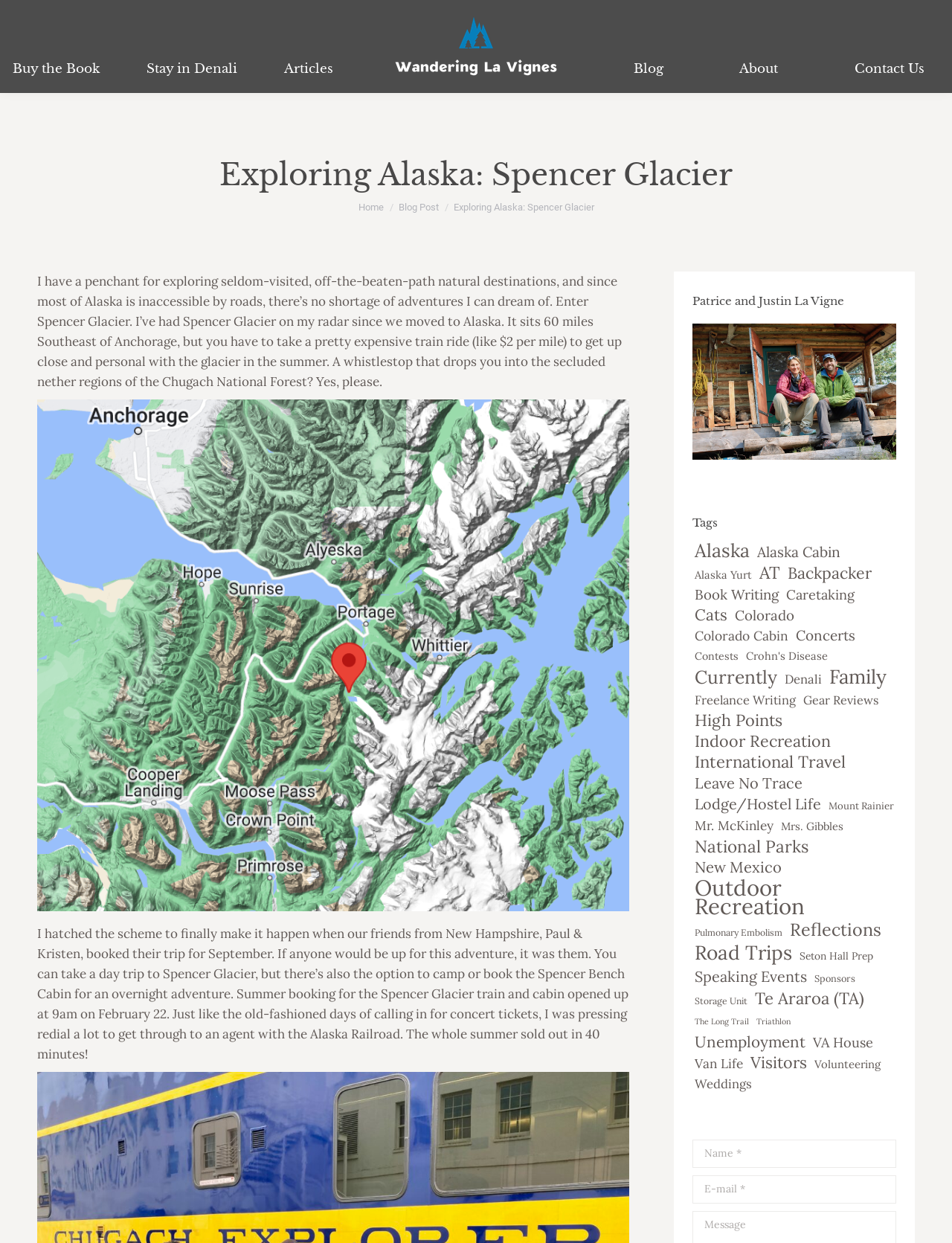Pinpoint the bounding box coordinates of the area that should be clicked to complete the following instruction: "Click on the 'Articles' link". The coordinates must be given as four float numbers between 0 and 1, i.e., [left, top, right, bottom].

[0.285, 0.011, 0.363, 0.064]